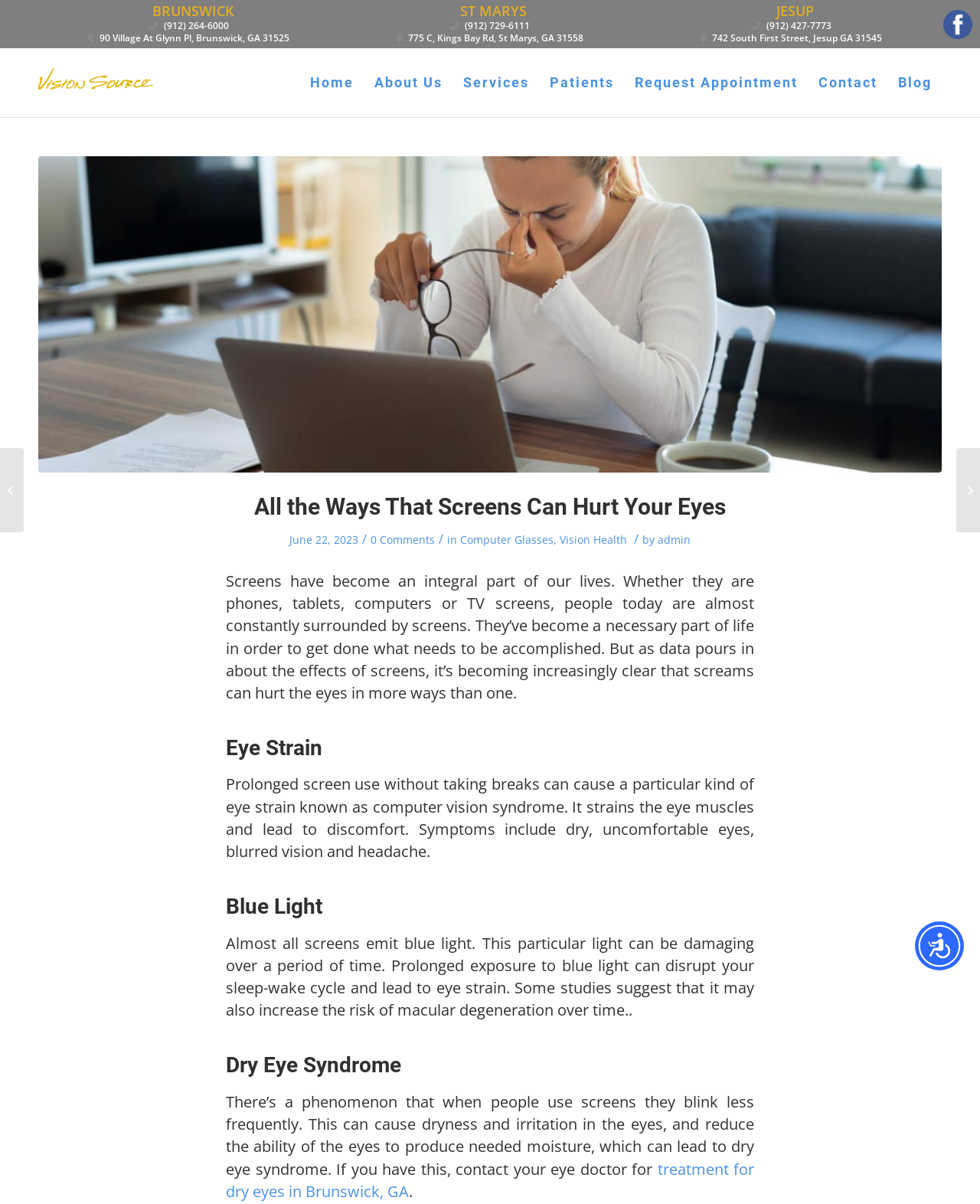What is the topic of the main article on the webpage?
Refer to the image and provide a detailed answer to the question.

I found the answer by looking at the main content area of the webpage, where the article is displayed. The article is titled 'All the Ways That Screens Can Hurt Your Eyes' and discusses the effects of screens on eye health.